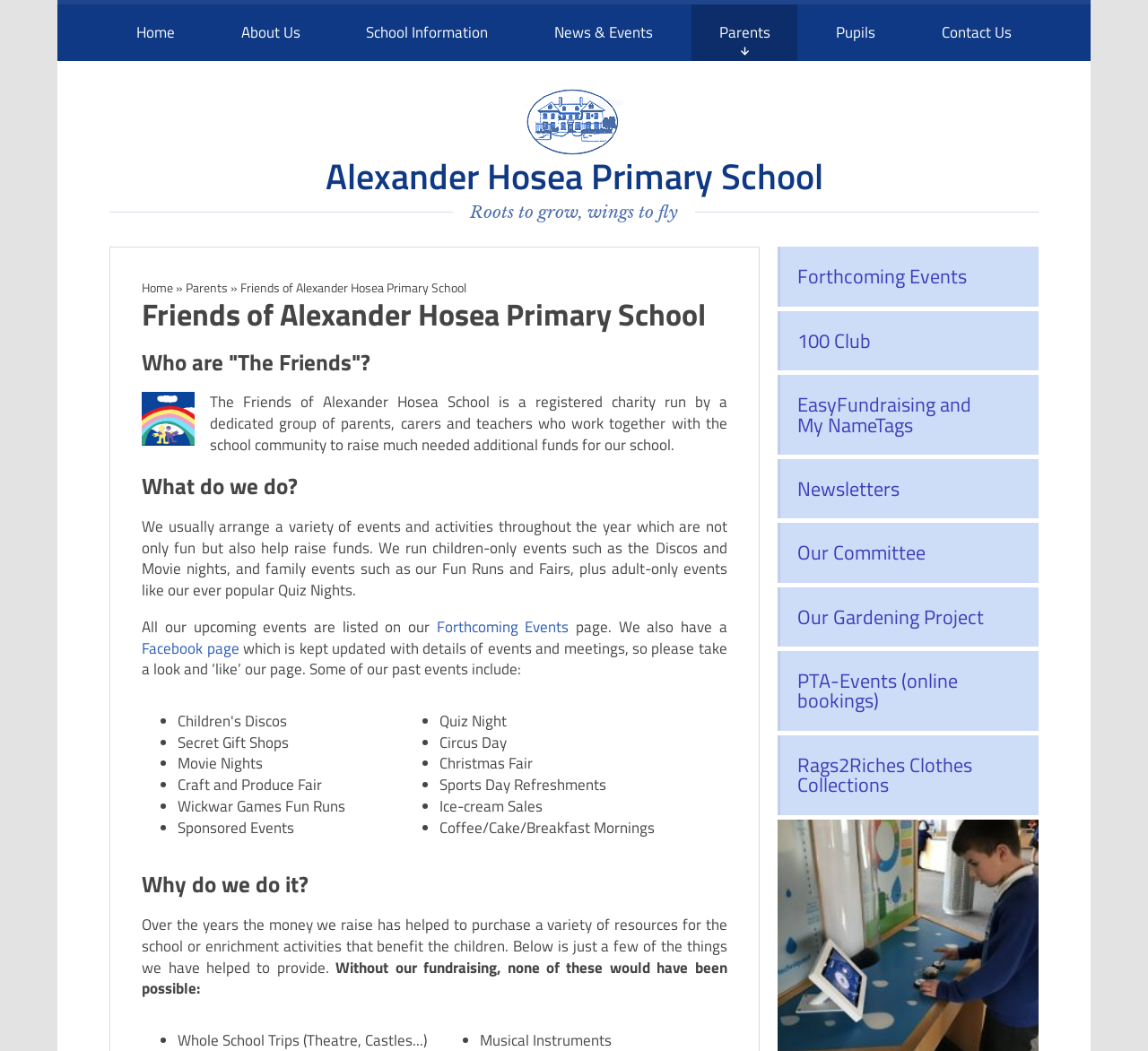Extract the main headline from the webpage and generate its text.

Alexander Hosea Primary School